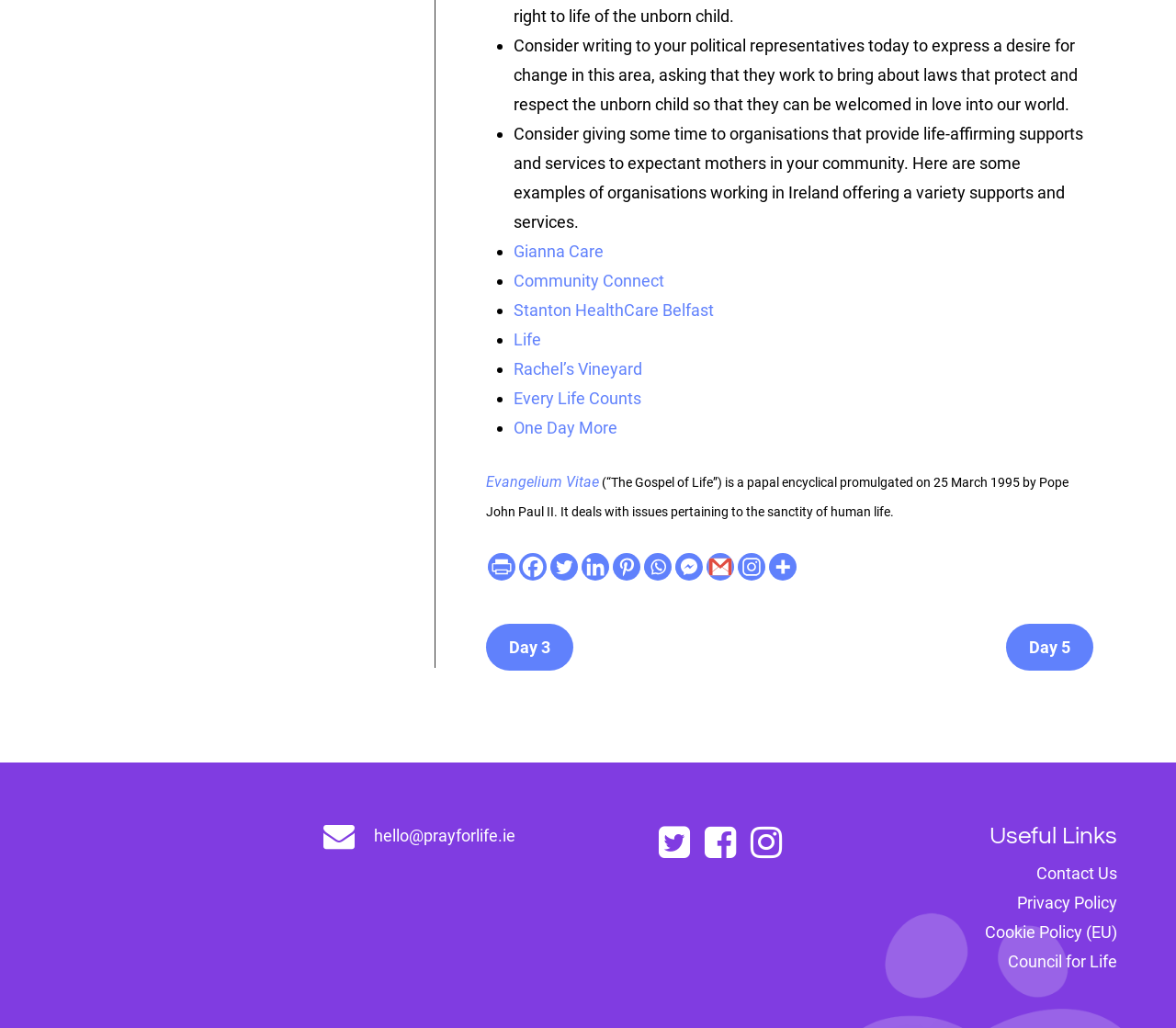Find the bounding box coordinates of the clickable area that will achieve the following instruction: "Click on the button Sign Up".

[0.275, 0.849, 0.403, 0.908]